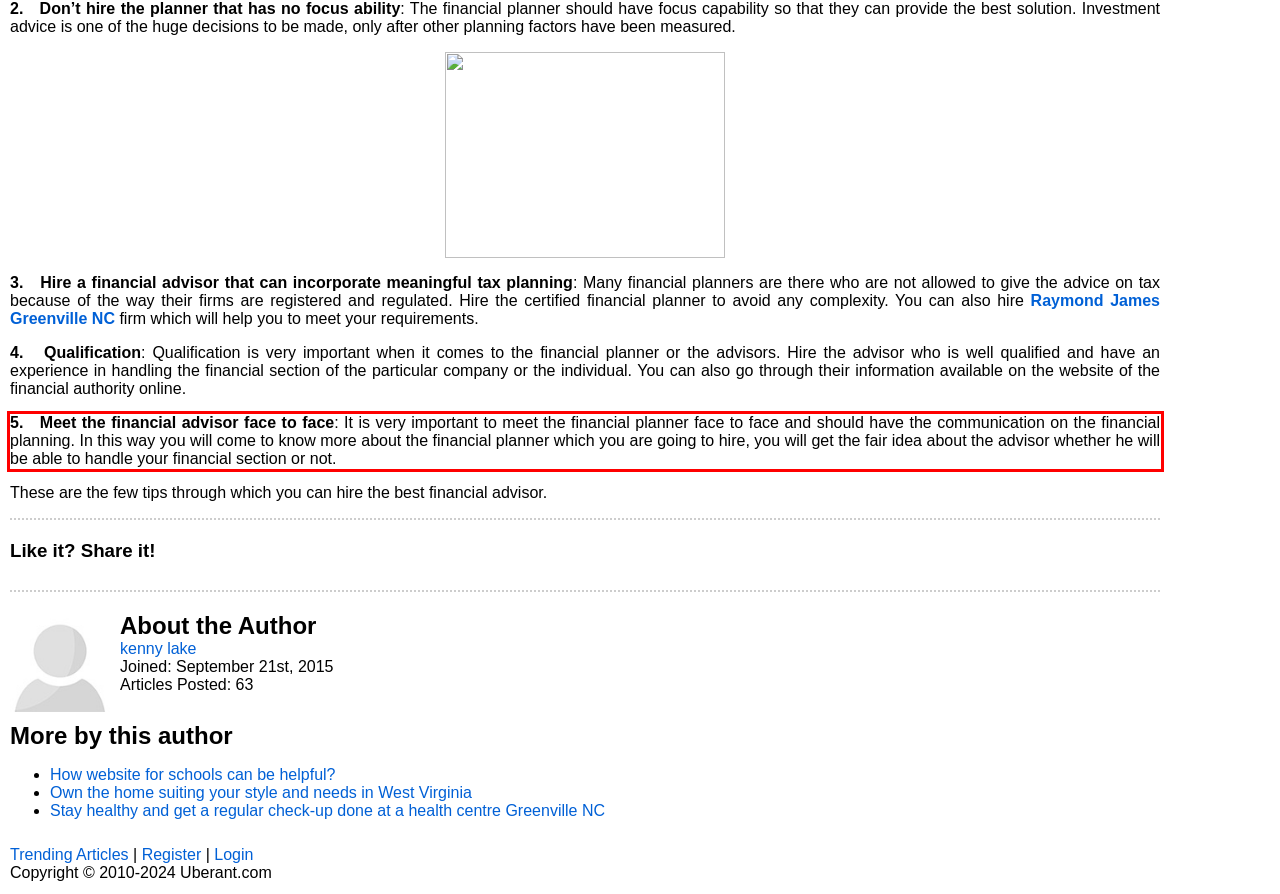You are given a webpage screenshot with a red bounding box around a UI element. Extract and generate the text inside this red bounding box.

5. Meet the financial advisor face to face: It is very important to meet the financial planner face to face and should have the communication on the financial planning. In this way you will come to know more about the financial planner which you are going to hire, you will get the fair idea about the advisor whether he will be able to handle your financial section or not.